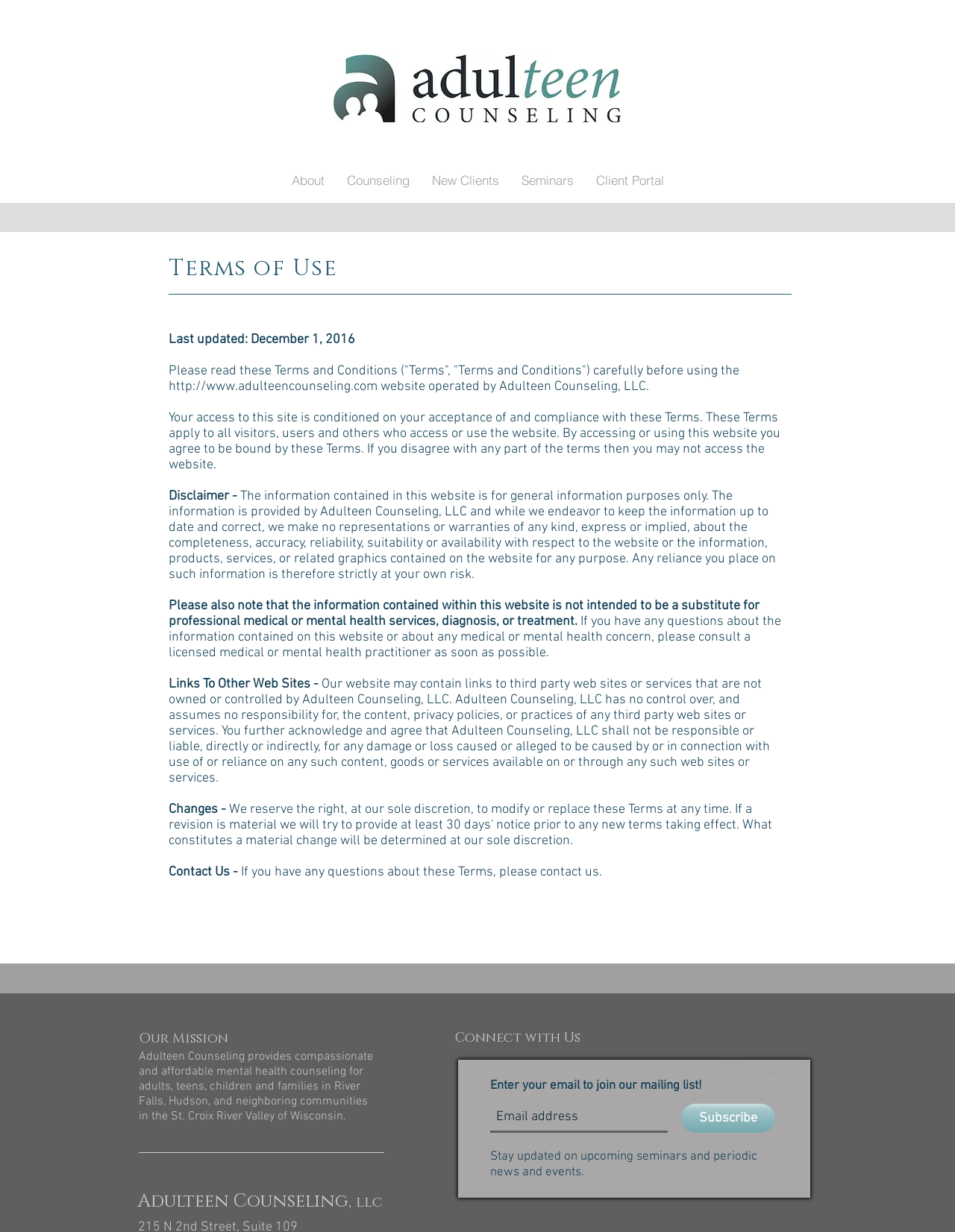What is the purpose of the mailing list?
Carefully examine the image and provide a detailed answer to the question.

The mailing list is likely used to keep subscribers informed about upcoming seminars and periodic news and events related to Adulteen Counseling. This can be inferred from the text 'Stay updated on upcoming seminars and periodic news and events' next to the email subscription form.